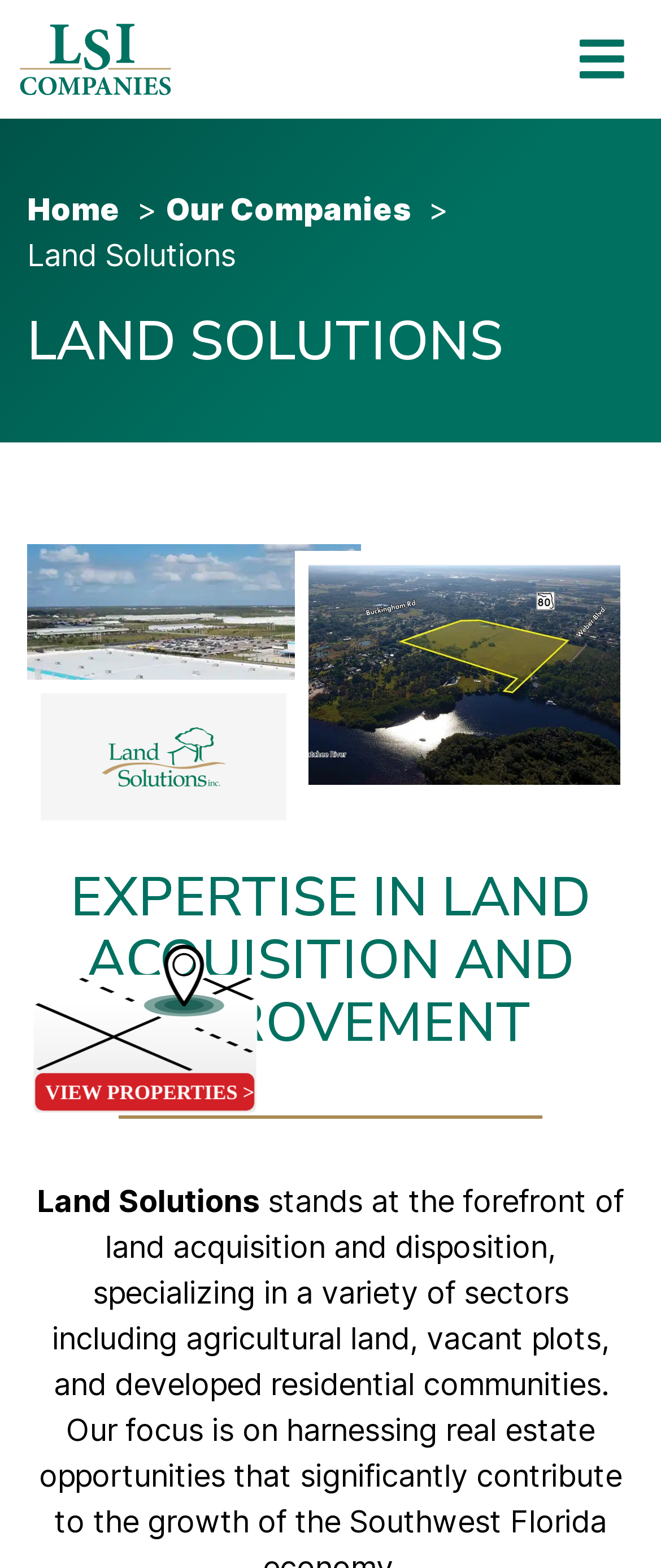Is there a logo on the webpage?
Answer with a single word or short phrase according to what you see in the image.

Yes